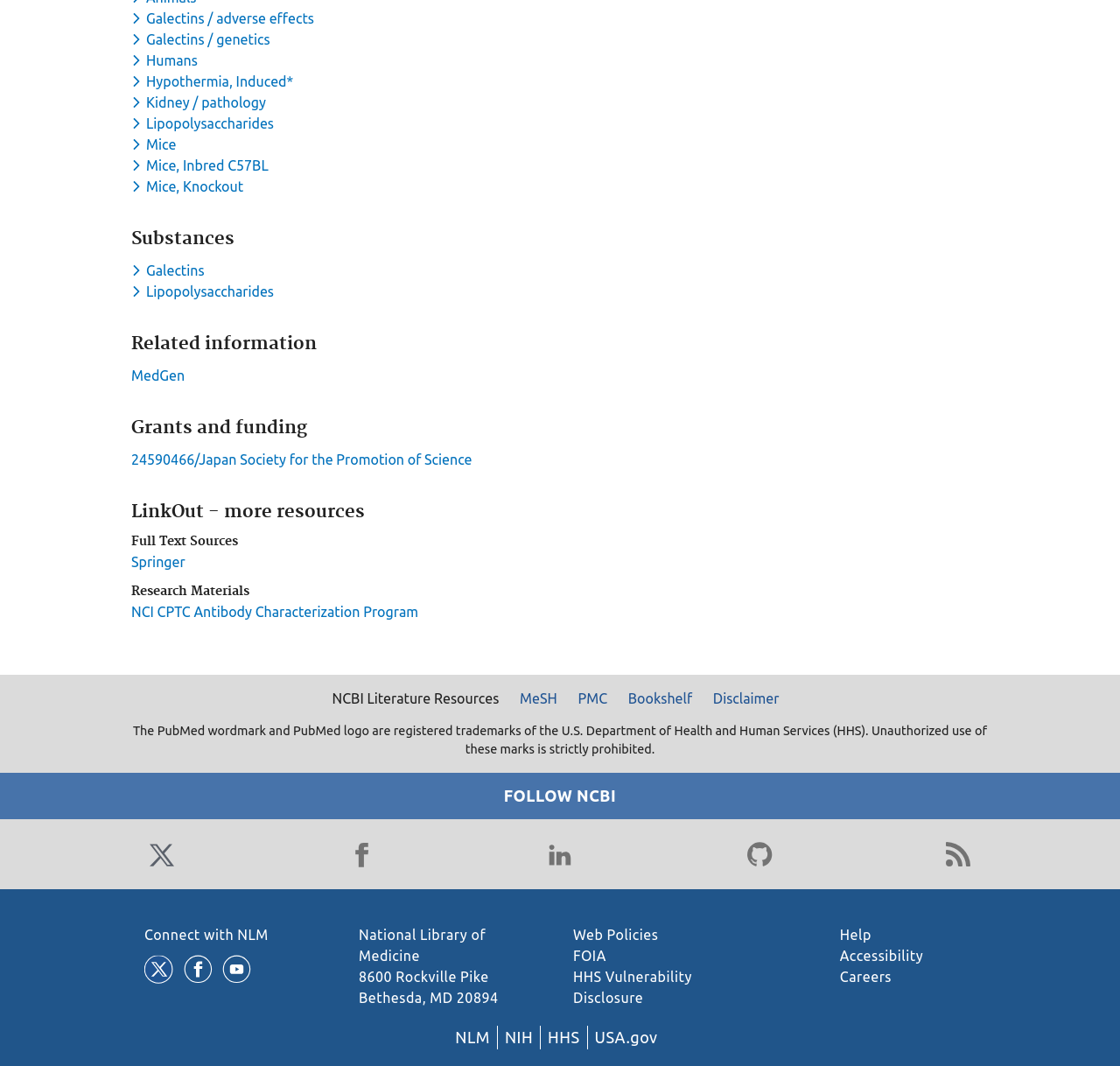Reply to the question with a brief word or phrase: What is the text of the disclaimer at the bottom of the webpage?

The PubMed wordmark and PubMed logo are registered trademarks of the U.S. Department of Health and Human Services (HHS). Unauthorized use of these marks is strictly prohibited.